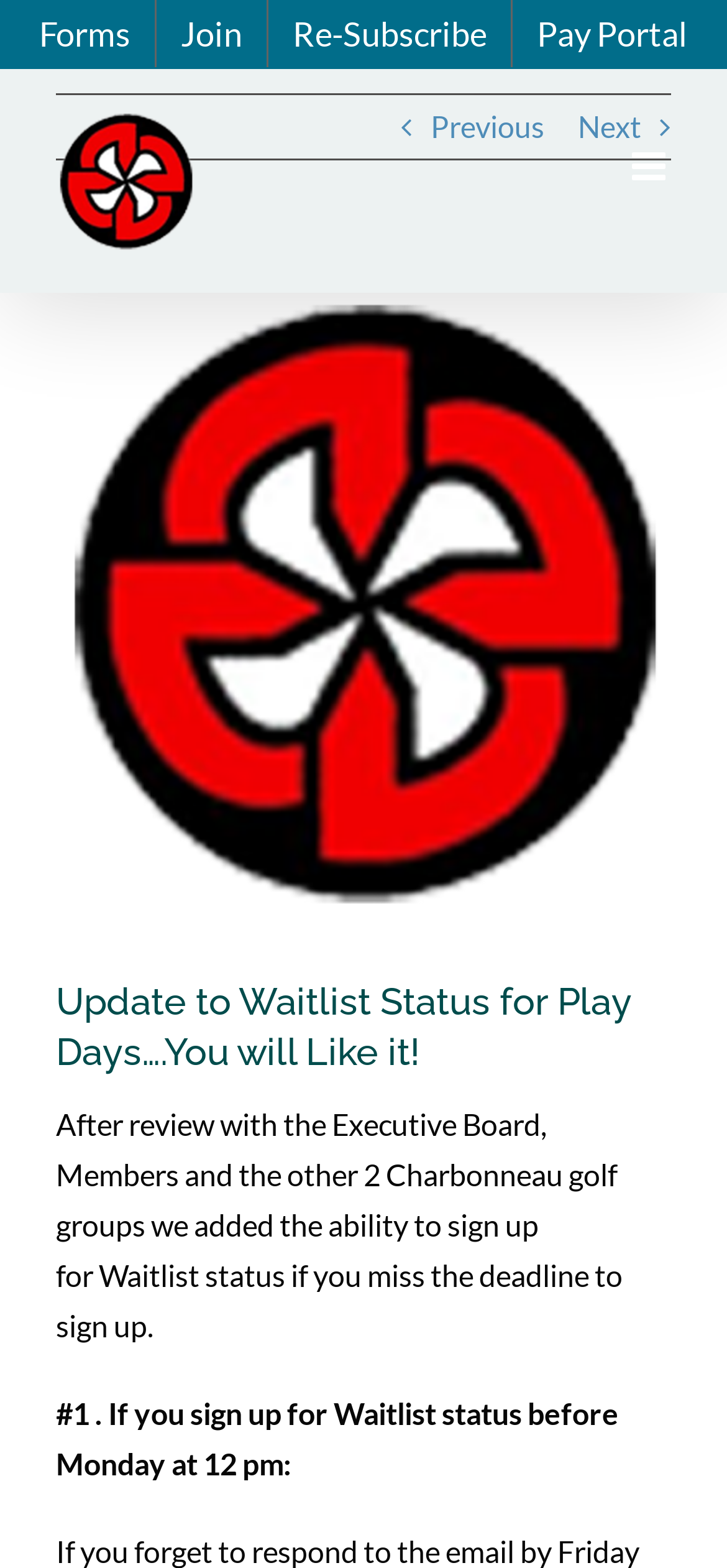Can you identify the bounding box coordinates of the clickable region needed to carry out this instruction: 'Click Re-Subscribe'? The coordinates should be four float numbers within the range of 0 to 1, stated as [left, top, right, bottom].

[0.369, 0.0, 0.703, 0.043]